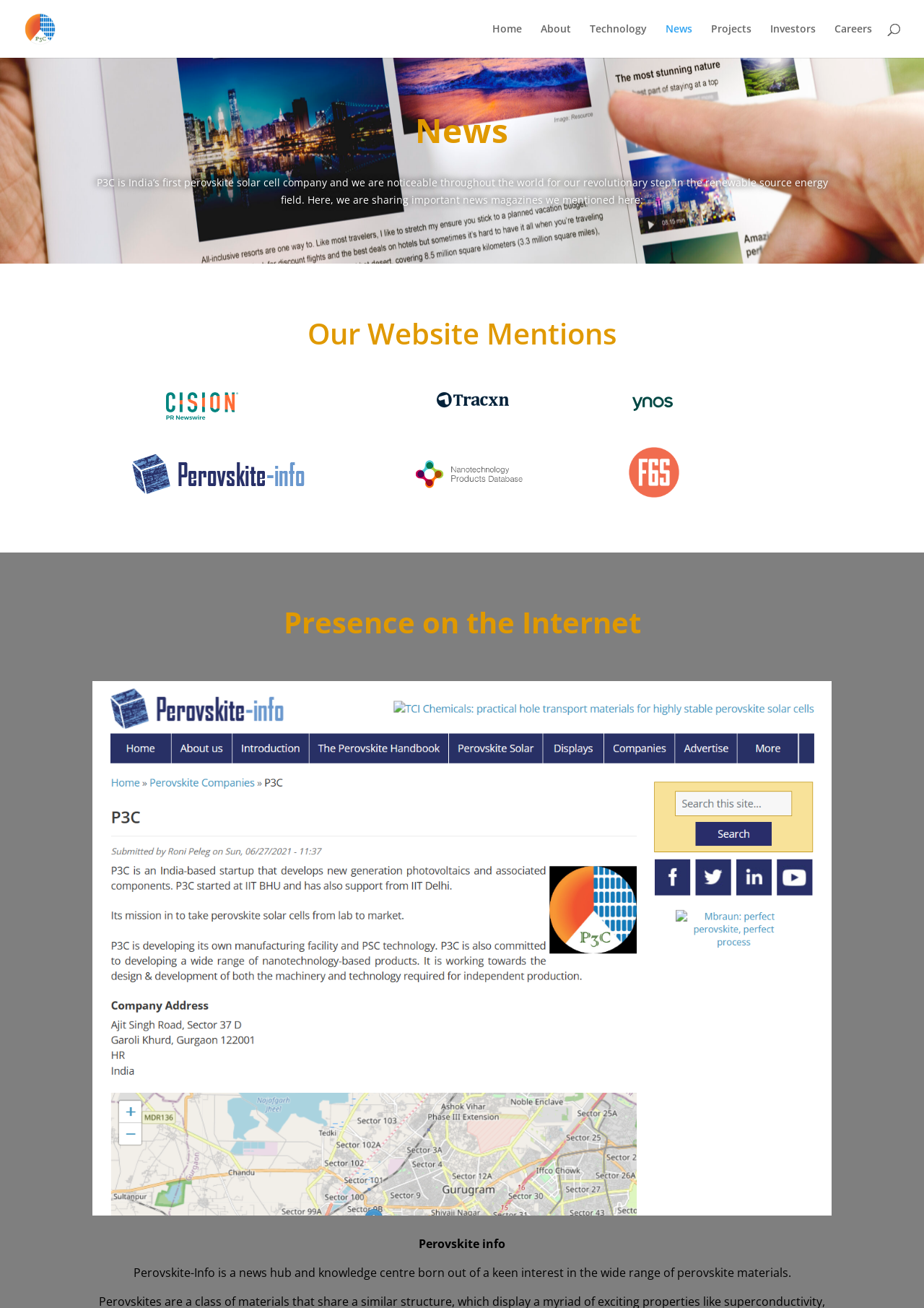Give a one-word or one-phrase response to the question:
What is the purpose of the webpage?

Sharing news and information